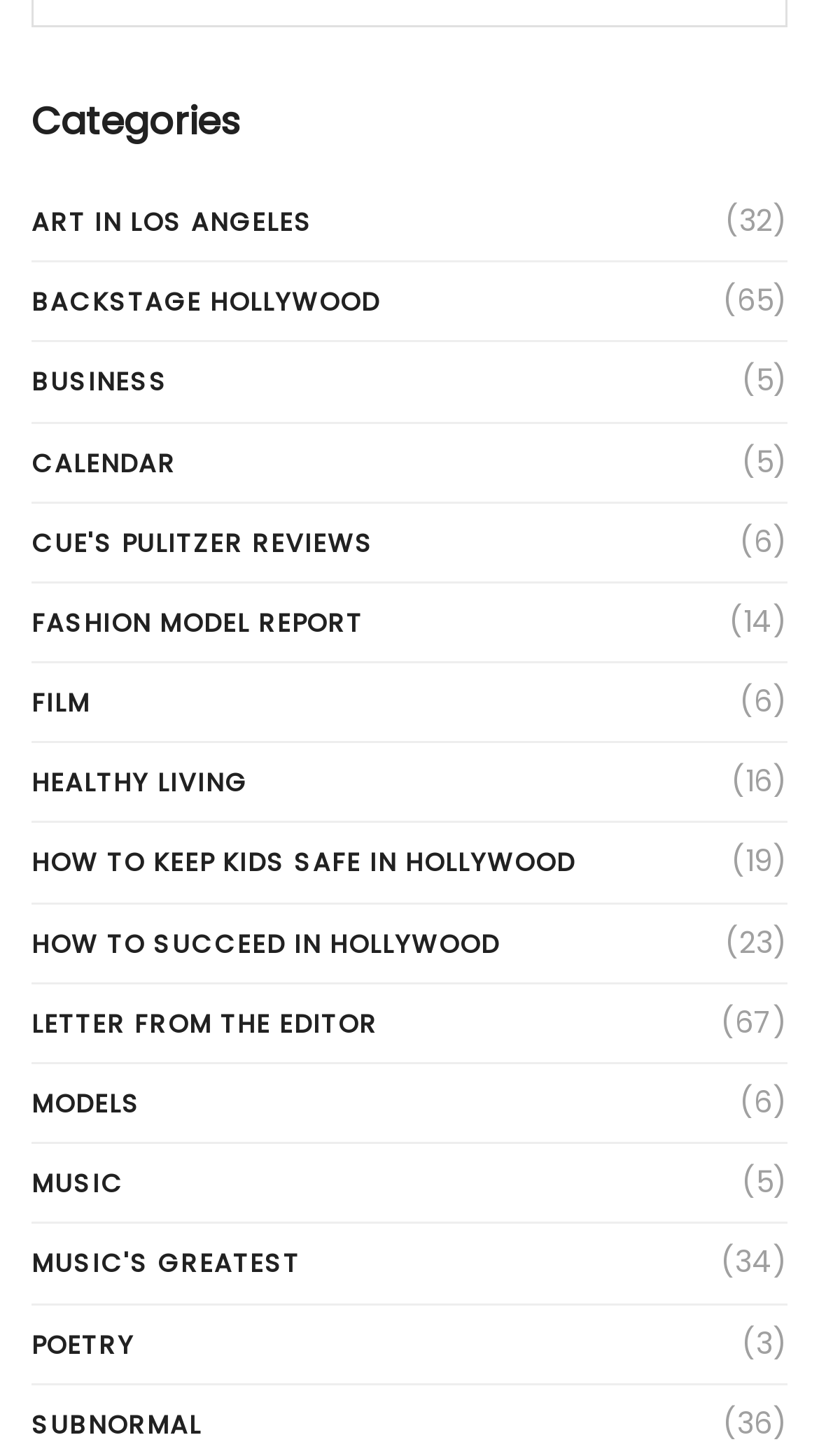Determine the bounding box for the described UI element: "How To Succeed In Hollywood".

[0.038, 0.629, 0.61, 0.666]